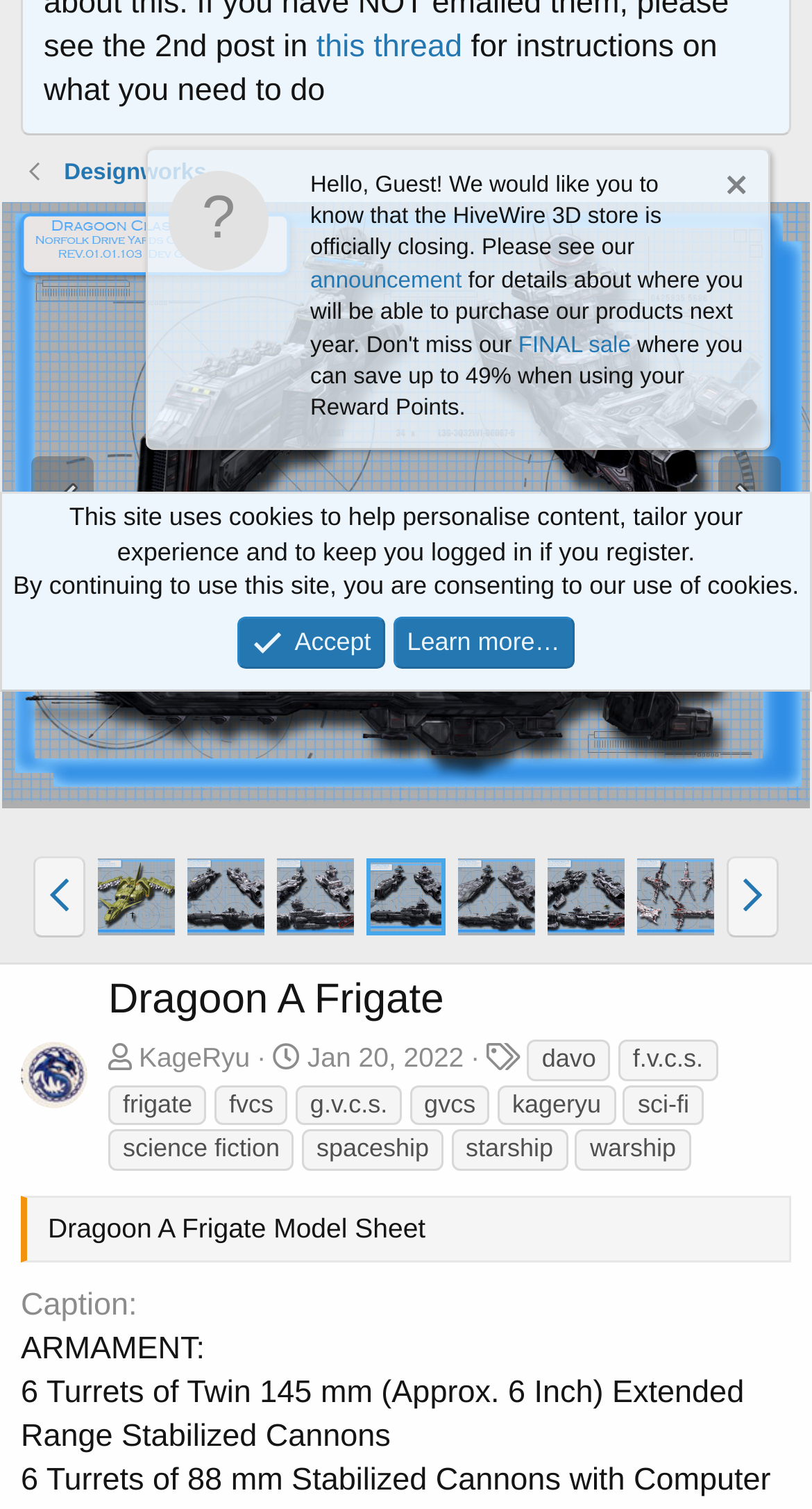Locate the bounding box coordinates for the element described below: "science fiction". The coordinates must be four float values between 0 and 1, formatted as [left, top, right, bottom].

[0.133, 0.749, 0.362, 0.776]